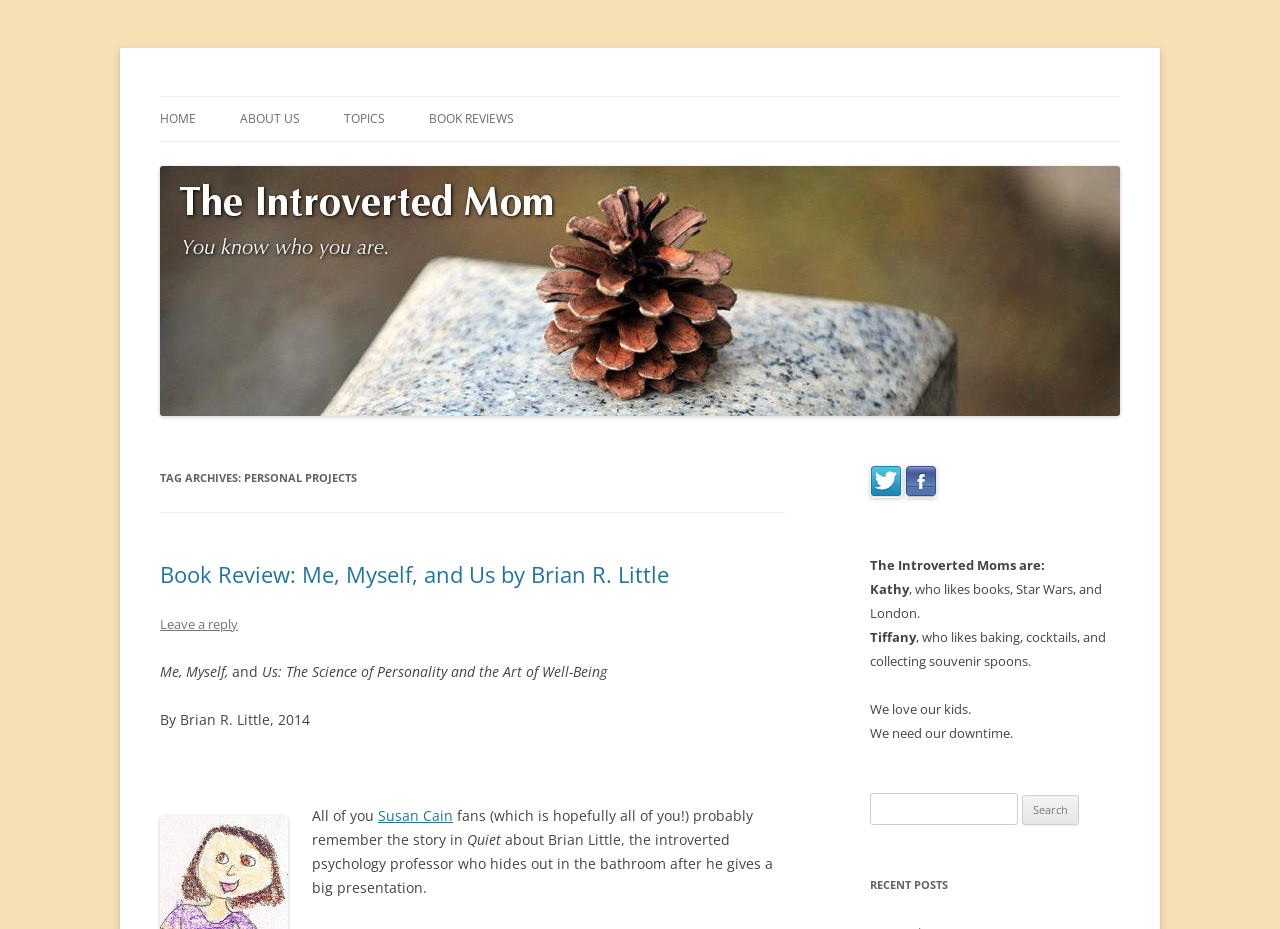Who are the authors of the blog?
Answer the question with just one word or phrase using the image.

Kathy and Tiffany